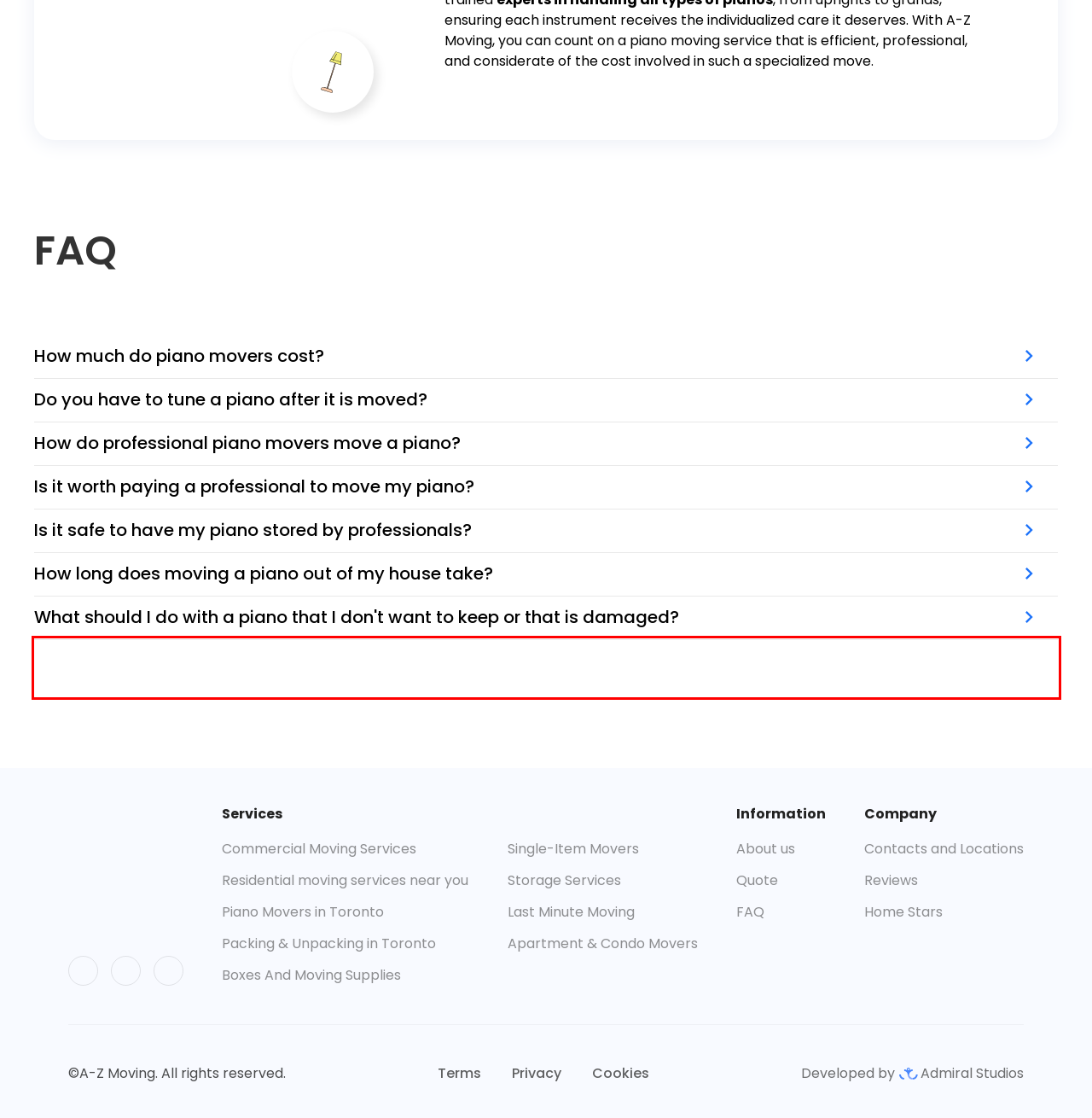Identify the text inside the red bounding box in the provided webpage screenshot and transcribe it.

If you no longer wish to keep your piano or if it is damaged, you can consult us for advice on disposal or possible restoration options. And it is up to the movers to protect the piano while transporting it.